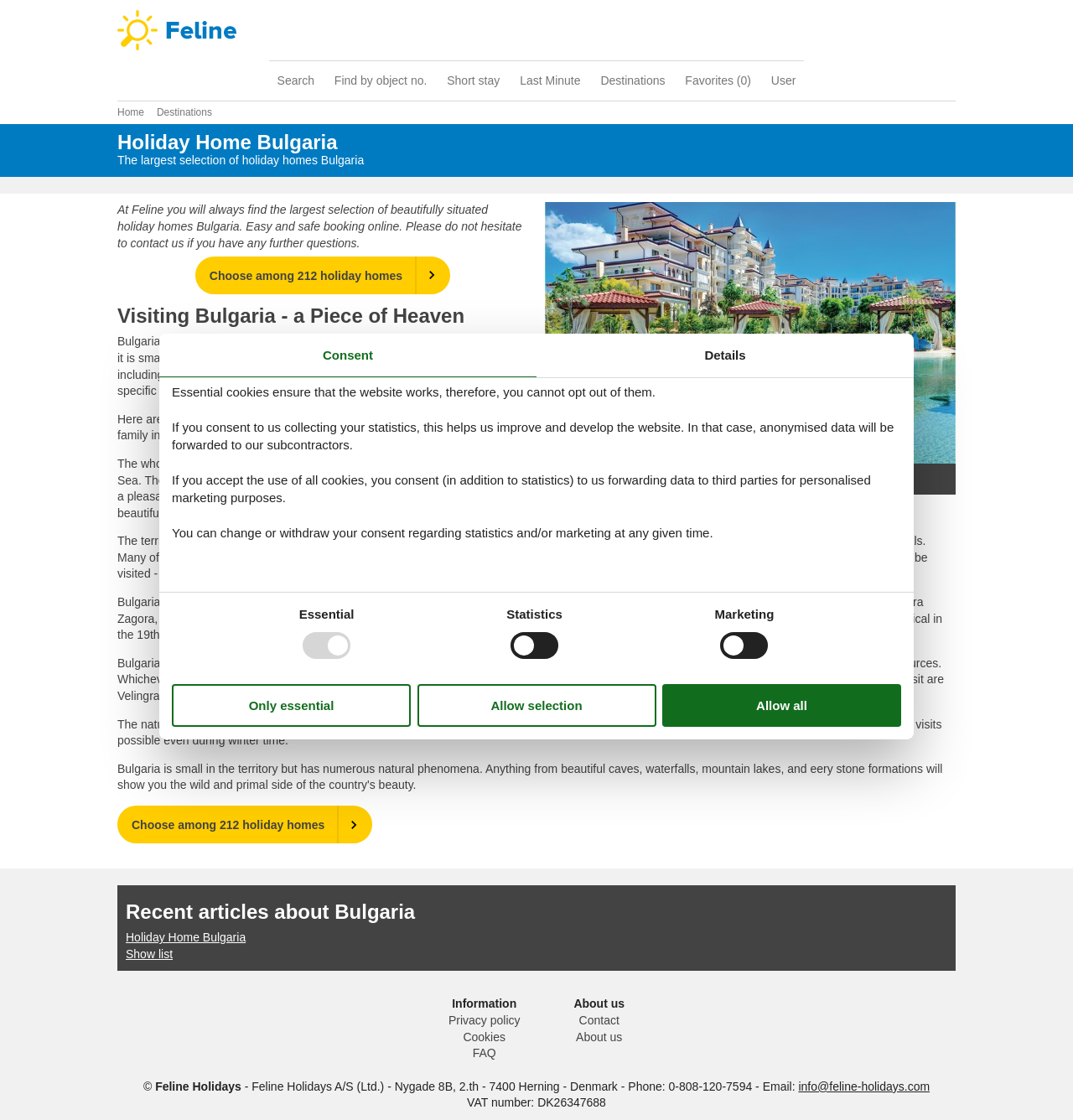From the image, can you give a detailed response to the question below:
What type of activities can be done in the mountains of Bulgaria?

The information about the activities that can be done in the mountains of Bulgaria can be found in the paragraph that describes the mountains, where it says 'Many of the main mountain massifs have ski resorts in which you can enjoy a ski weekend'.